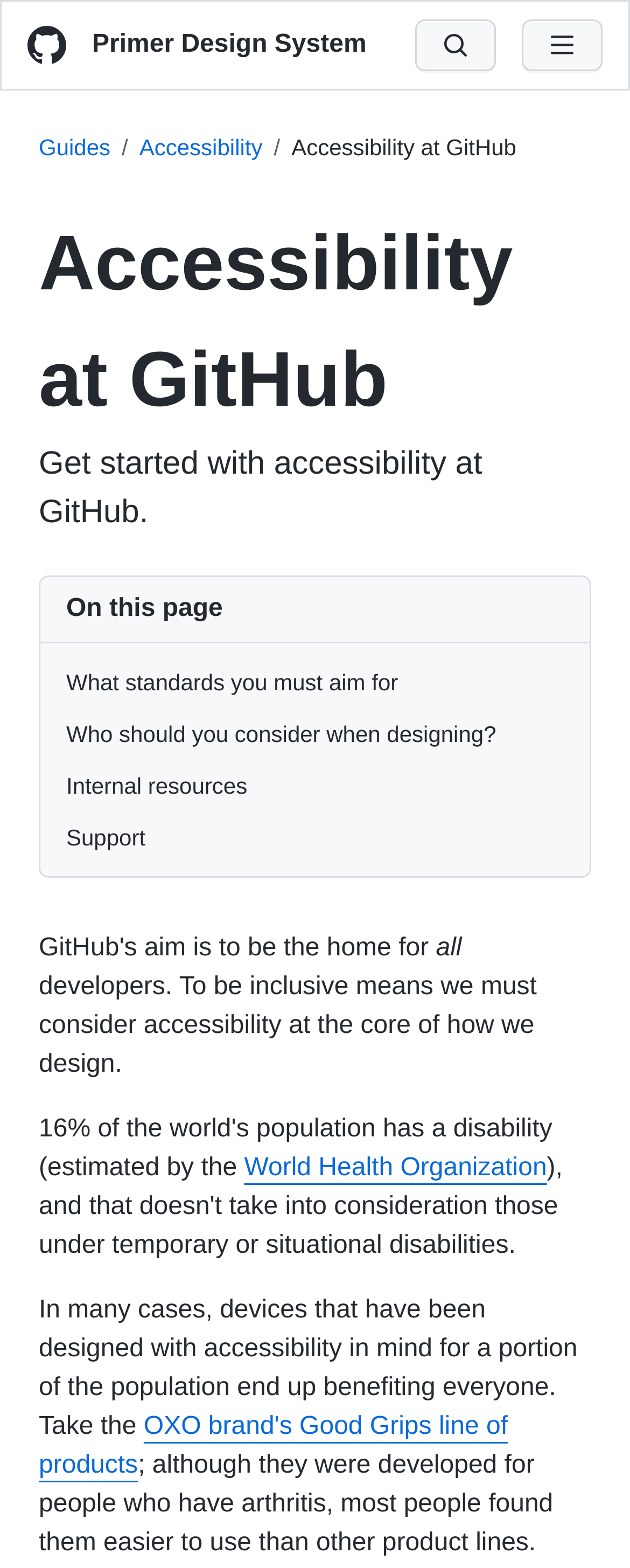Determine the bounding box coordinates for the area that needs to be clicked to fulfill this task: "Click the 'Search' button". The coordinates must be given as four float numbers between 0 and 1, i.e., [left, top, right, bottom].

[0.659, 0.012, 0.787, 0.045]